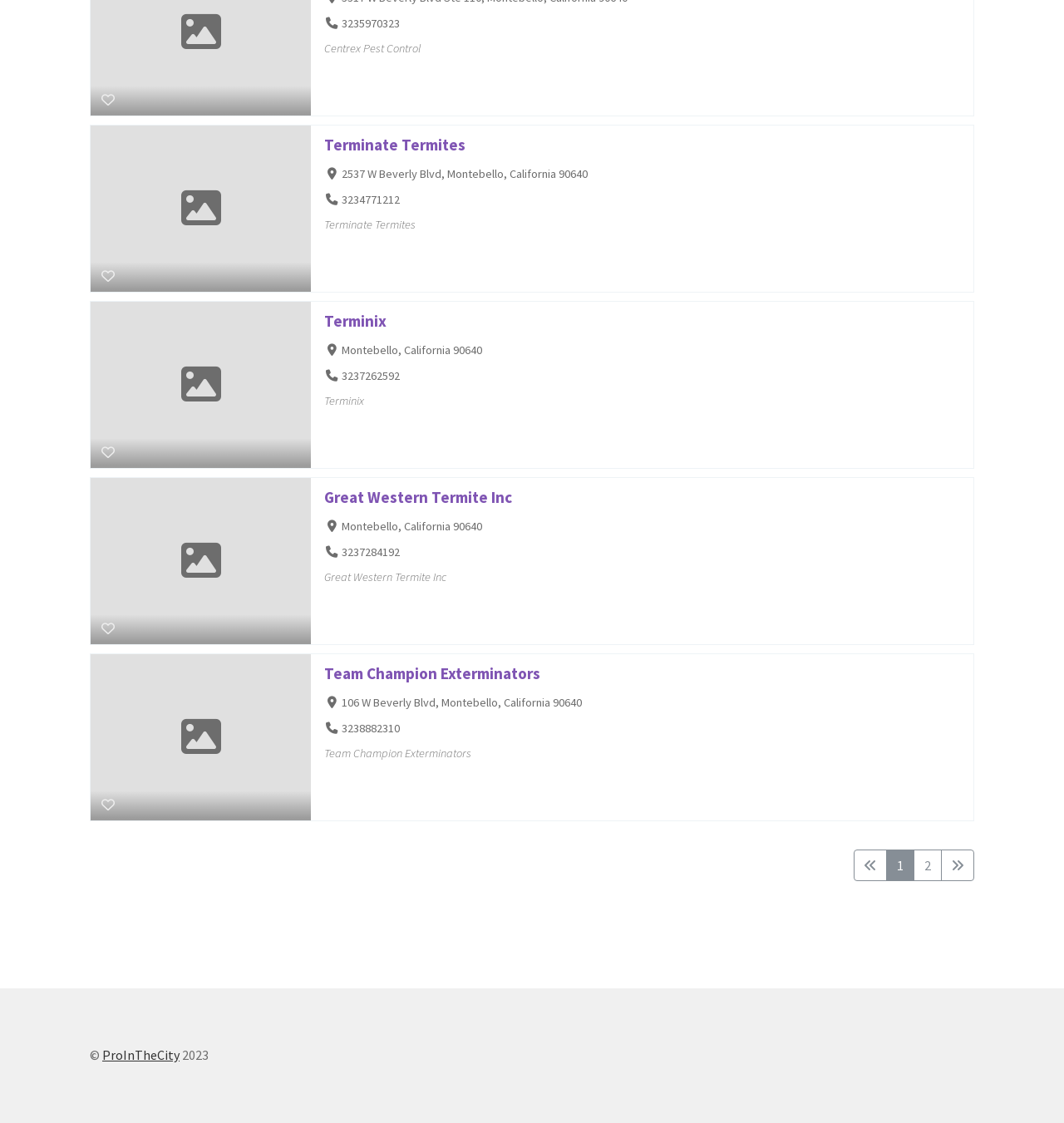What is the address of Team Champion Exterminators?
Answer the question with as much detail as you can, using the image as a reference.

I found the address associated with 'Team Champion Exterminators' which is '106 W Beverly Blvd, Montebello, California 90640'.